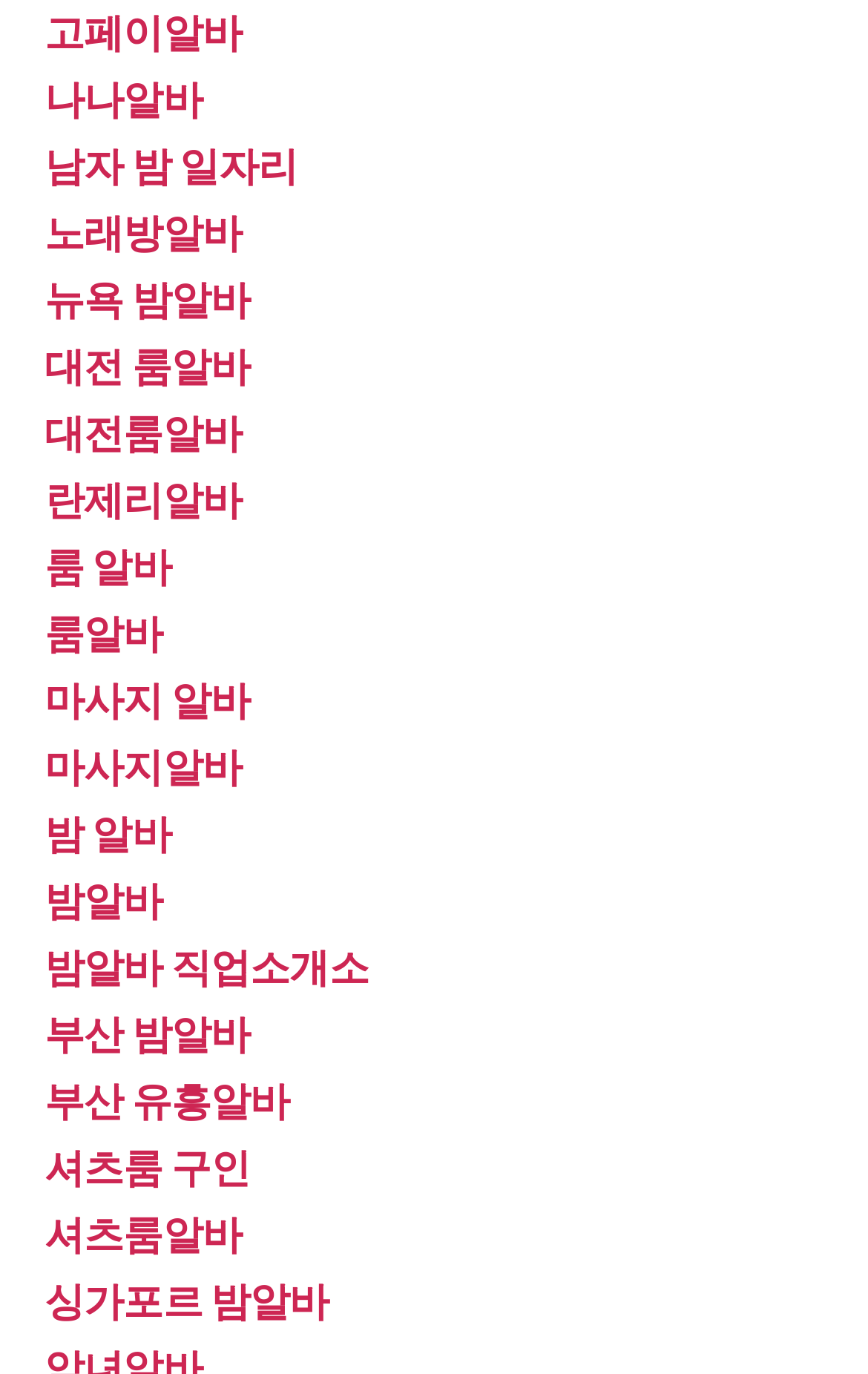Locate the bounding box coordinates of the clickable element to fulfill the following instruction: "visit 남자 밤 일자리 page". Provide the coordinates as four float numbers between 0 and 1 in the format [left, top, right, bottom].

[0.051, 0.103, 0.343, 0.137]